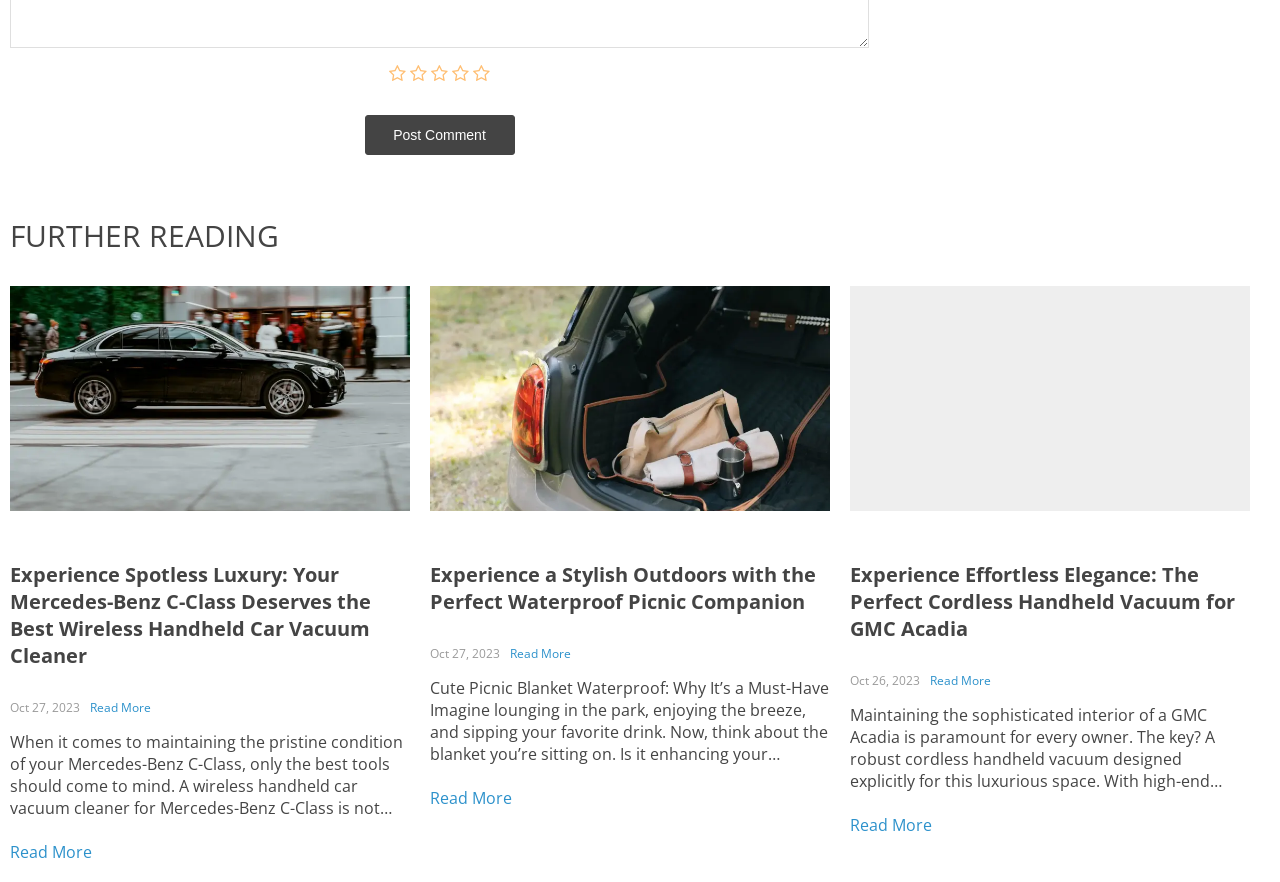Respond to the question below with a single word or phrase:
How many articles are on this webpage?

3